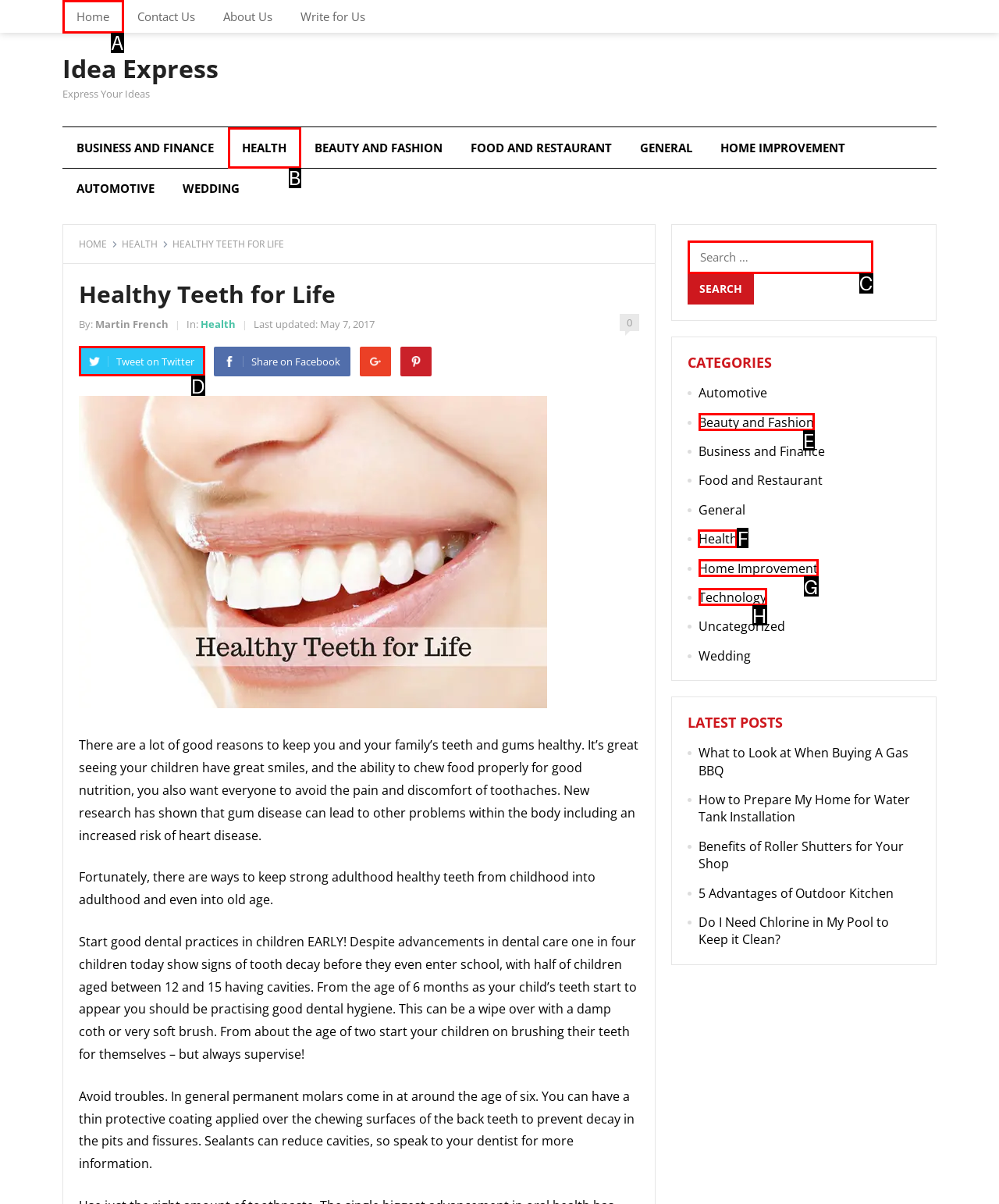Which HTML element should be clicked to complete the task: Click on the 'Health' category? Answer with the letter of the corresponding option.

F